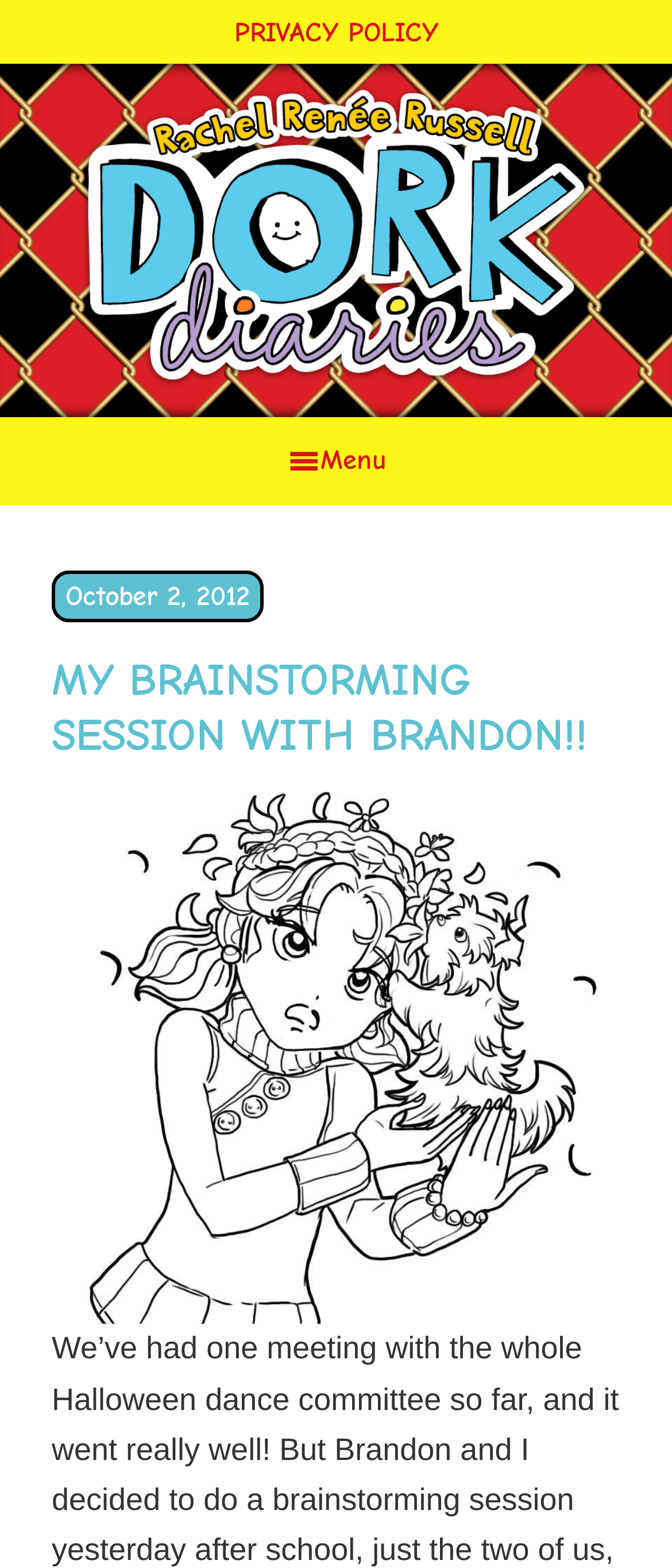How many links are in the secondary navigation?
Please provide a full and detailed response to the question.

I found the number of links in the secondary navigation by looking at the navigation element with the label 'Secondary', which contains only one link element with the text 'PRIVACY POLICY'.